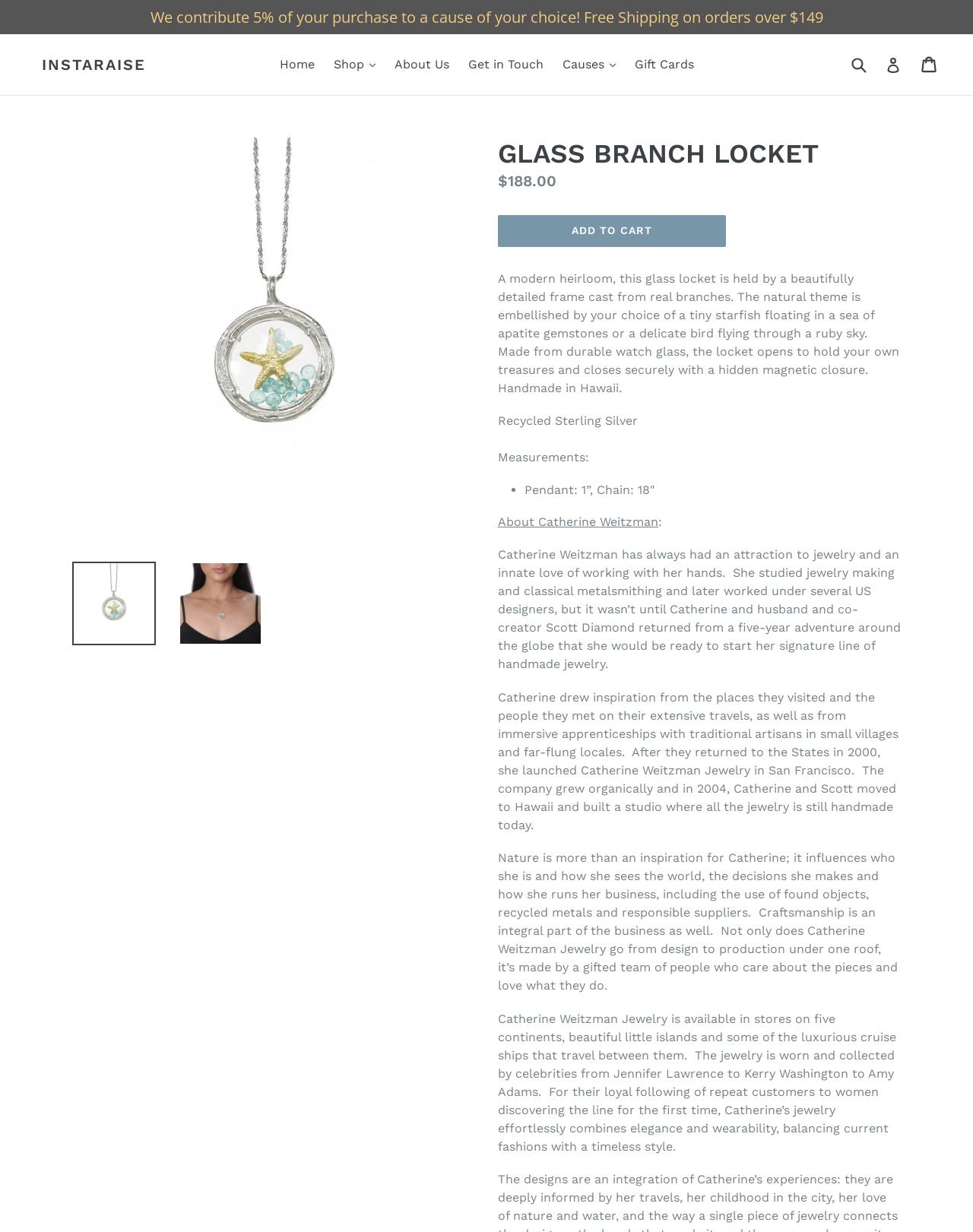Find the bounding box coordinates of the clickable area that will achieve the following instruction: "Search for a topic".

None